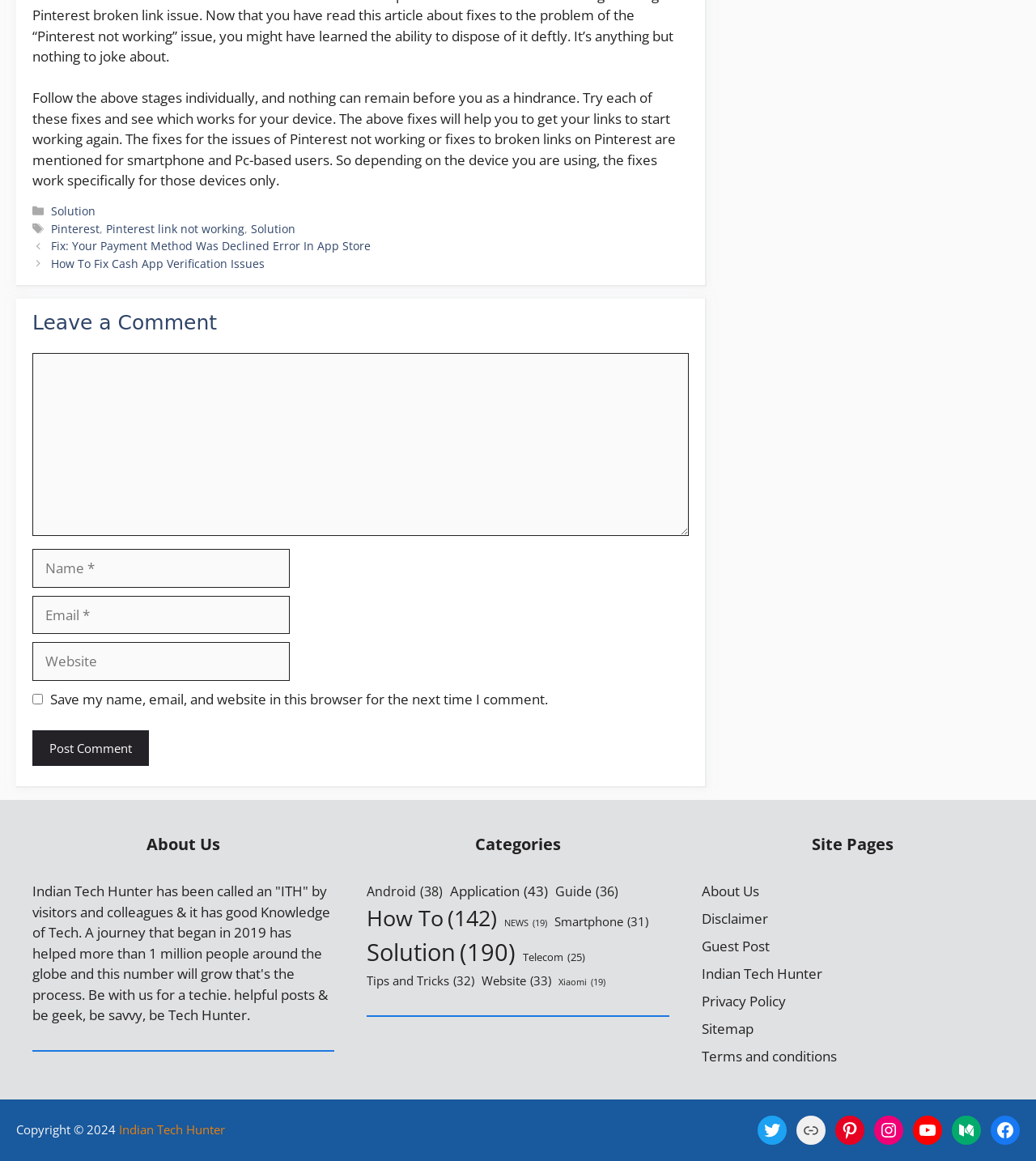What is the purpose of the 'Site Pages' section?
Using the screenshot, give a one-word or short phrase answer.

To navigate to other pages